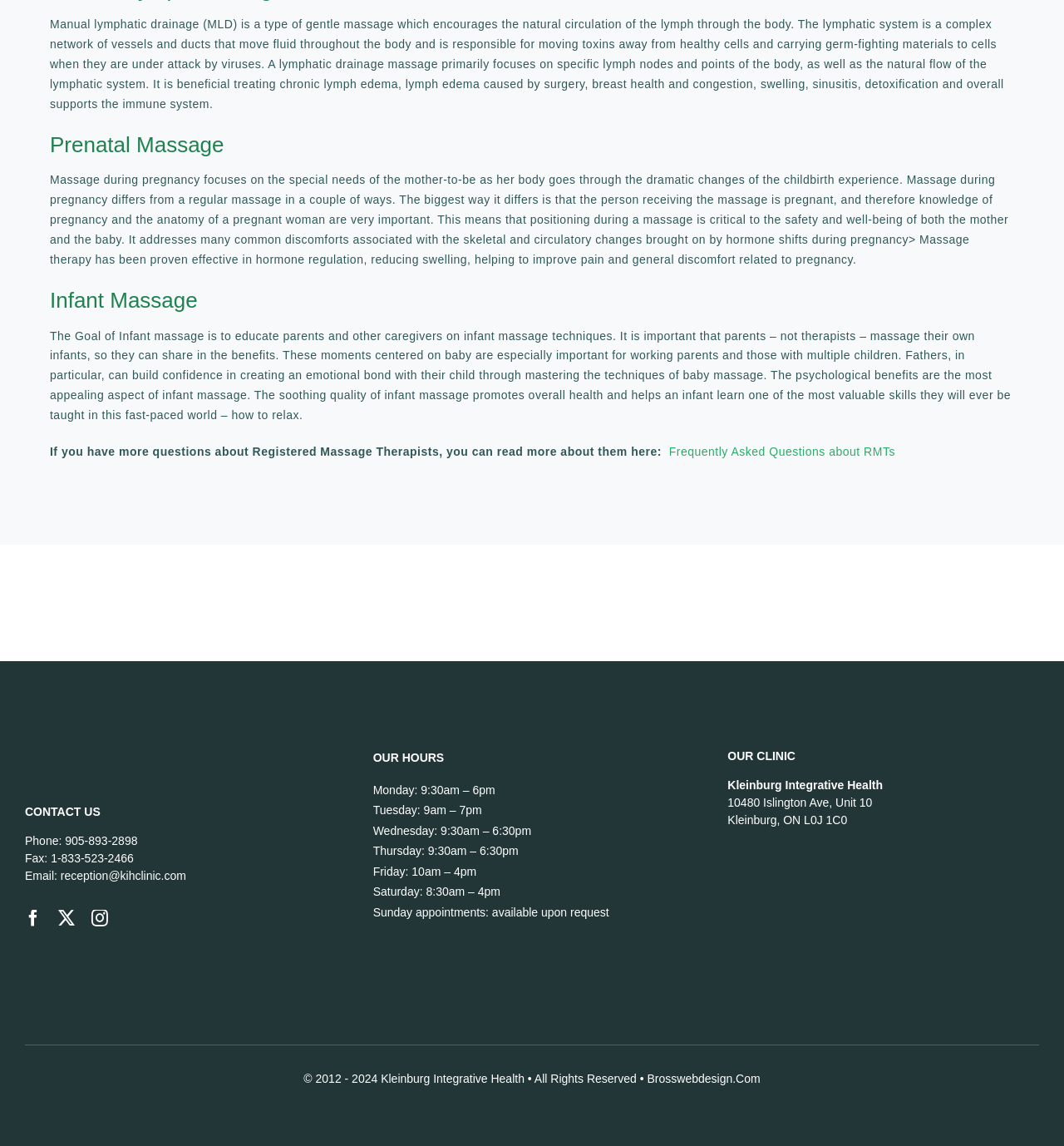Please indicate the bounding box coordinates for the clickable area to complete the following task: "Visit the Kleinburg Integrative Health Facebook page". The coordinates should be specified as four float numbers between 0 and 1, i.e., [left, top, right, bottom].

[0.023, 0.794, 0.039, 0.809]